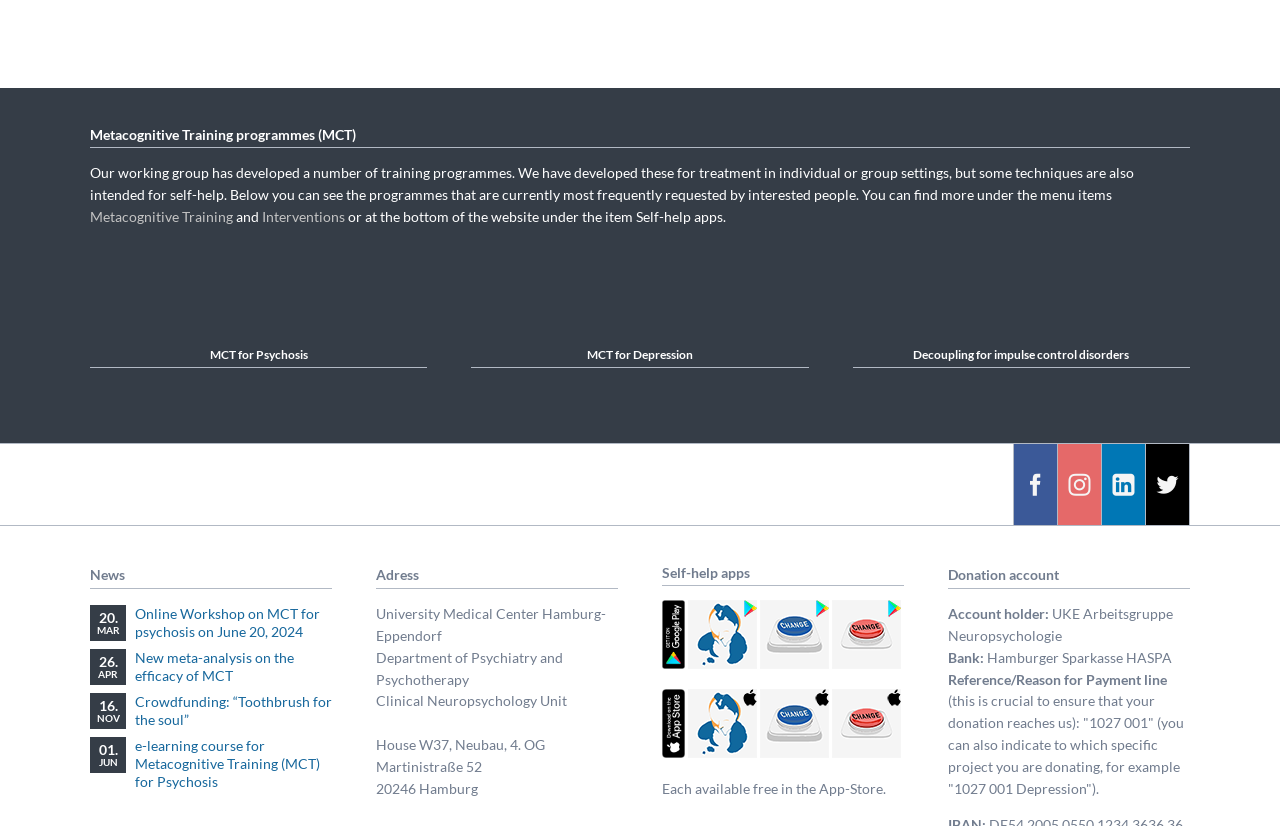Find the bounding box coordinates of the clickable area required to complete the following action: "Donate to UKE Arbeitsgruppe Neuropsychologie".

[0.741, 0.732, 0.82, 0.753]